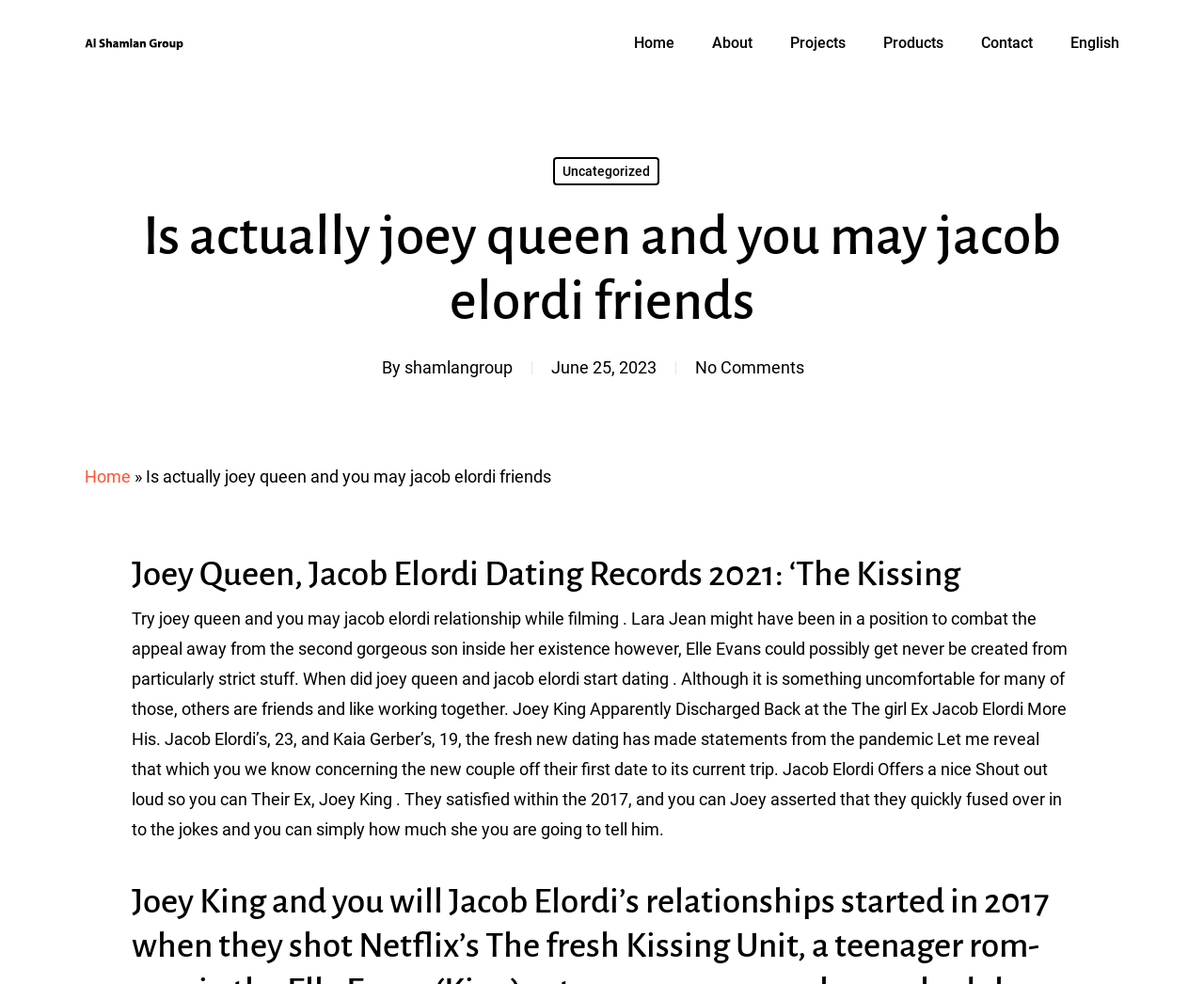Predict the bounding box coordinates for the UI element described as: "No Comments". The coordinates should be four float numbers between 0 and 1, presented as [left, top, right, bottom].

[0.577, 0.363, 0.668, 0.383]